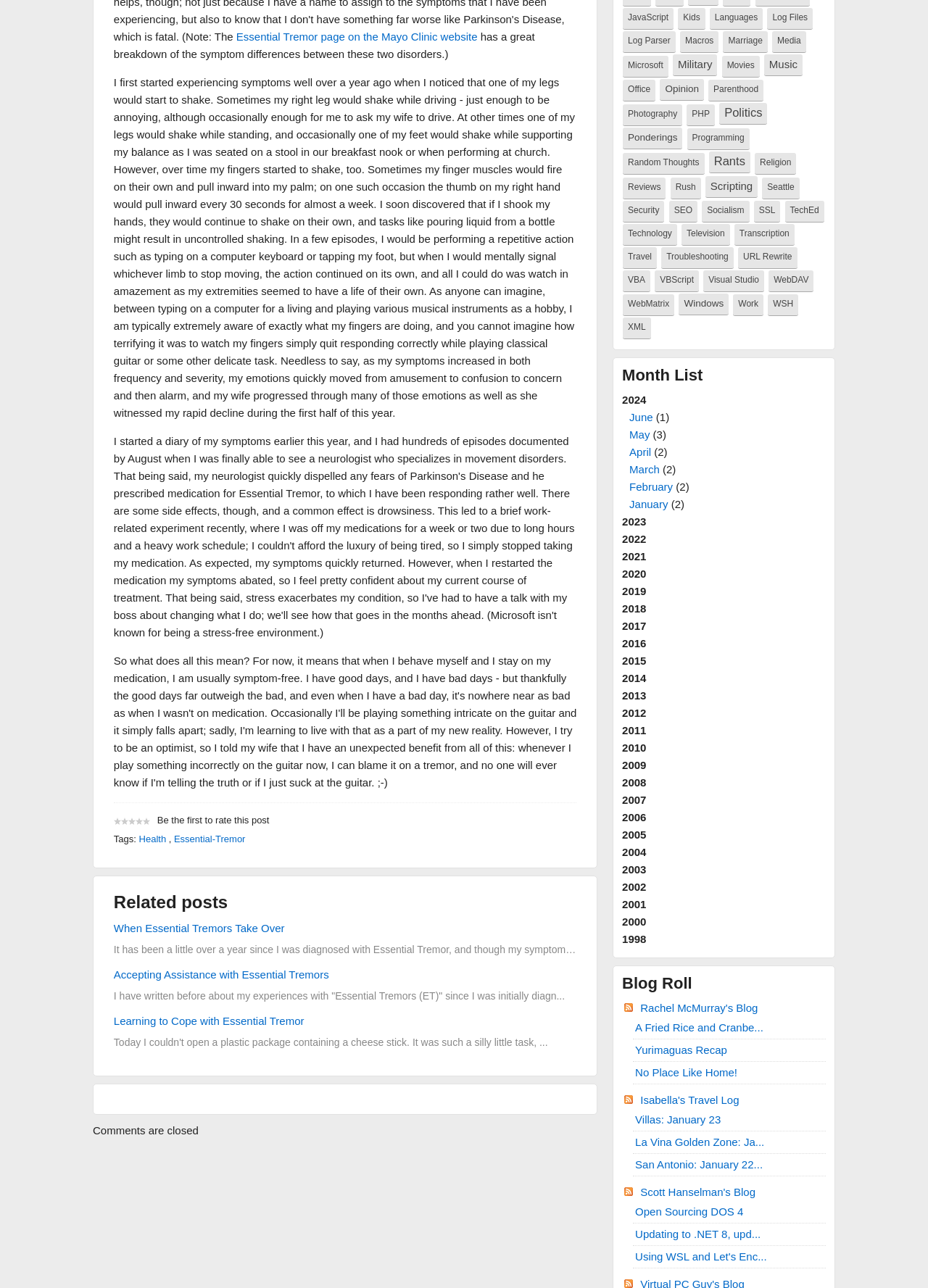Find the bounding box of the web element that fits this description: "No Place Like Home!".

[0.682, 0.824, 0.89, 0.841]